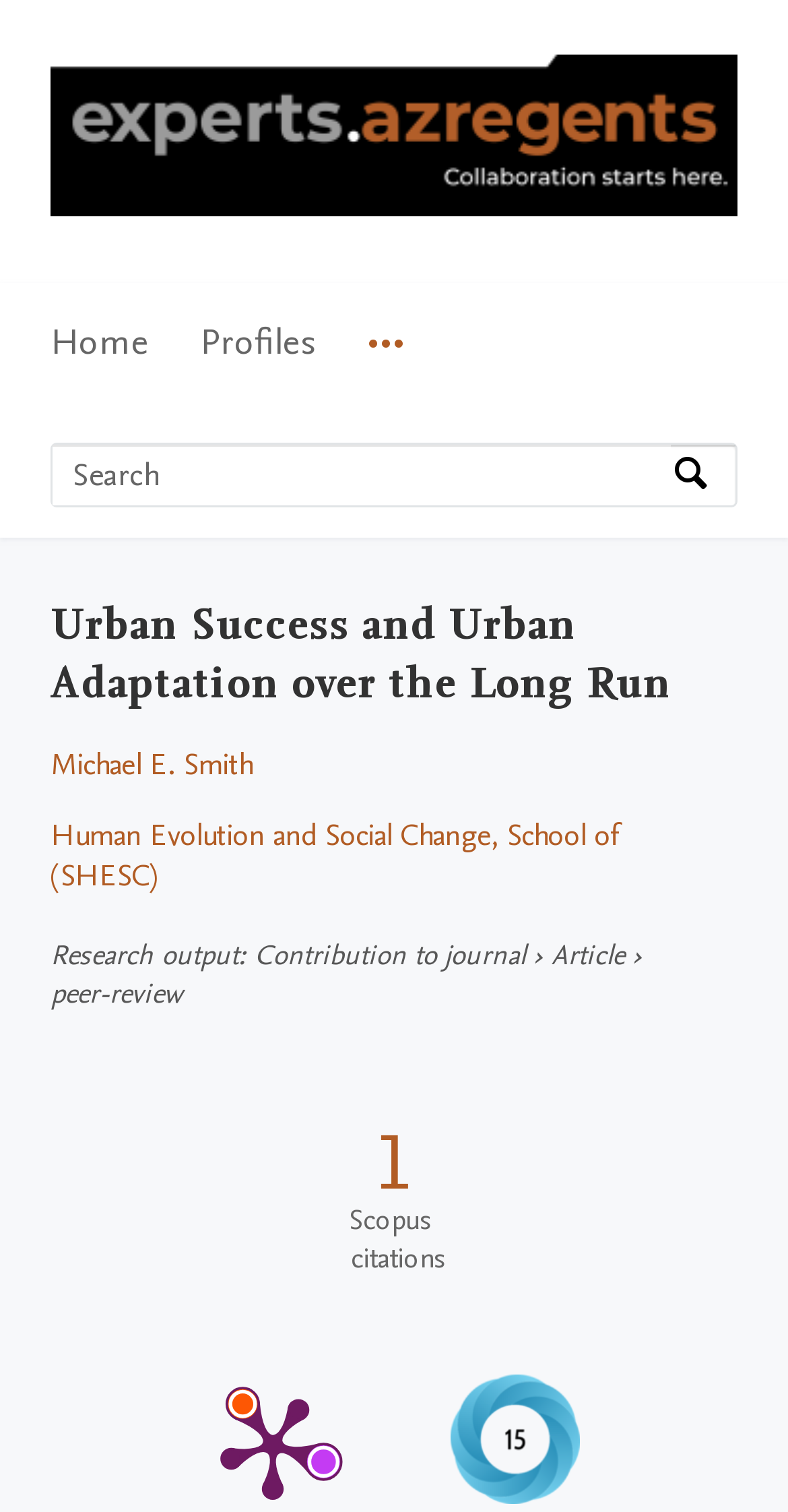Determine the main headline of the webpage and provide its text.

Urban Success and Urban Adaptation over the Long Run